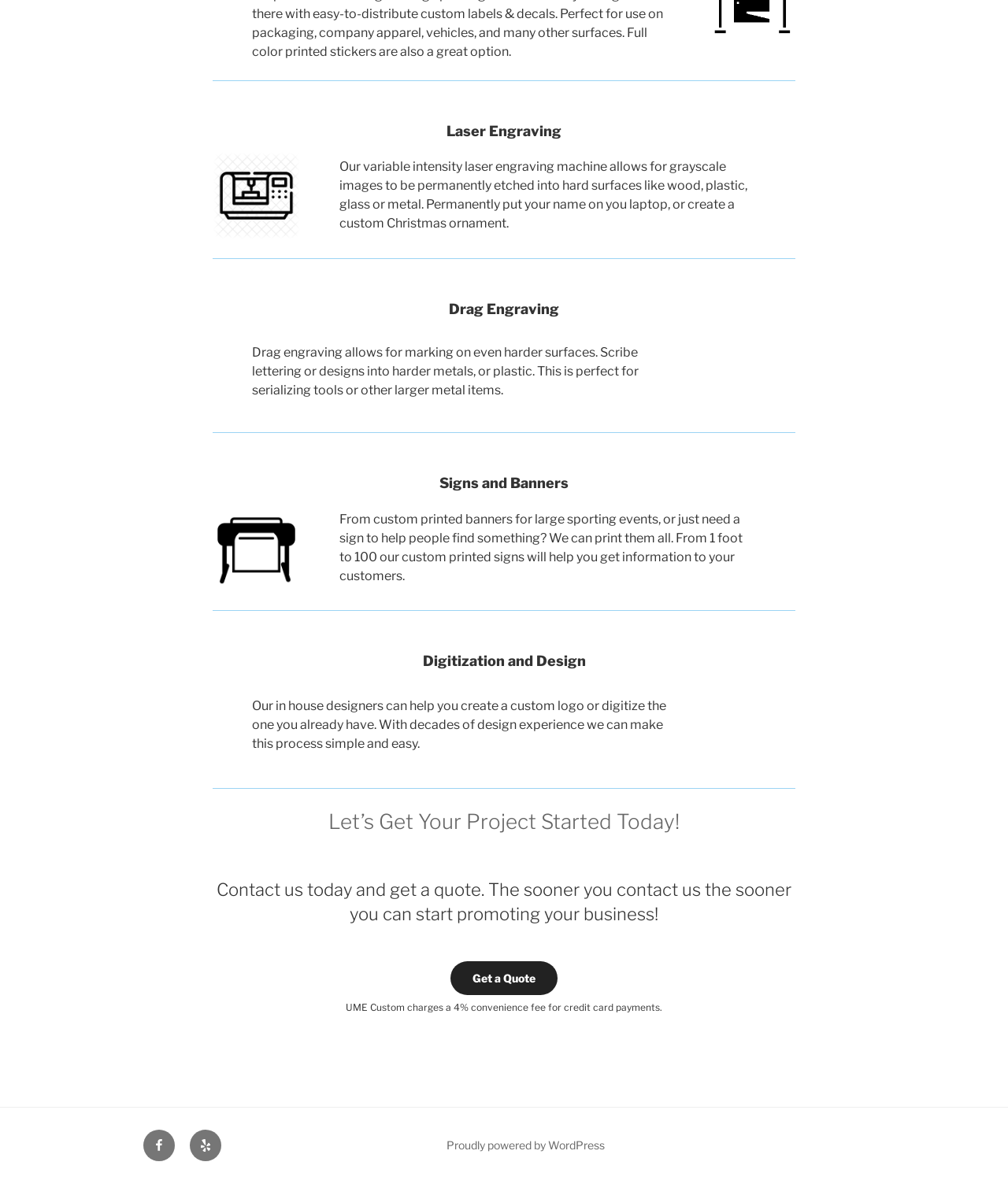Analyze the image and answer the question with as much detail as possible: 
What is drag engraving used for?

According to the text 'Drag engraving allows for marking on even harder surfaces. Scribe lettering or designs into harder metals, or plastic.', drag engraving is used for marking on harder surfaces, such as harder metals or plastic.